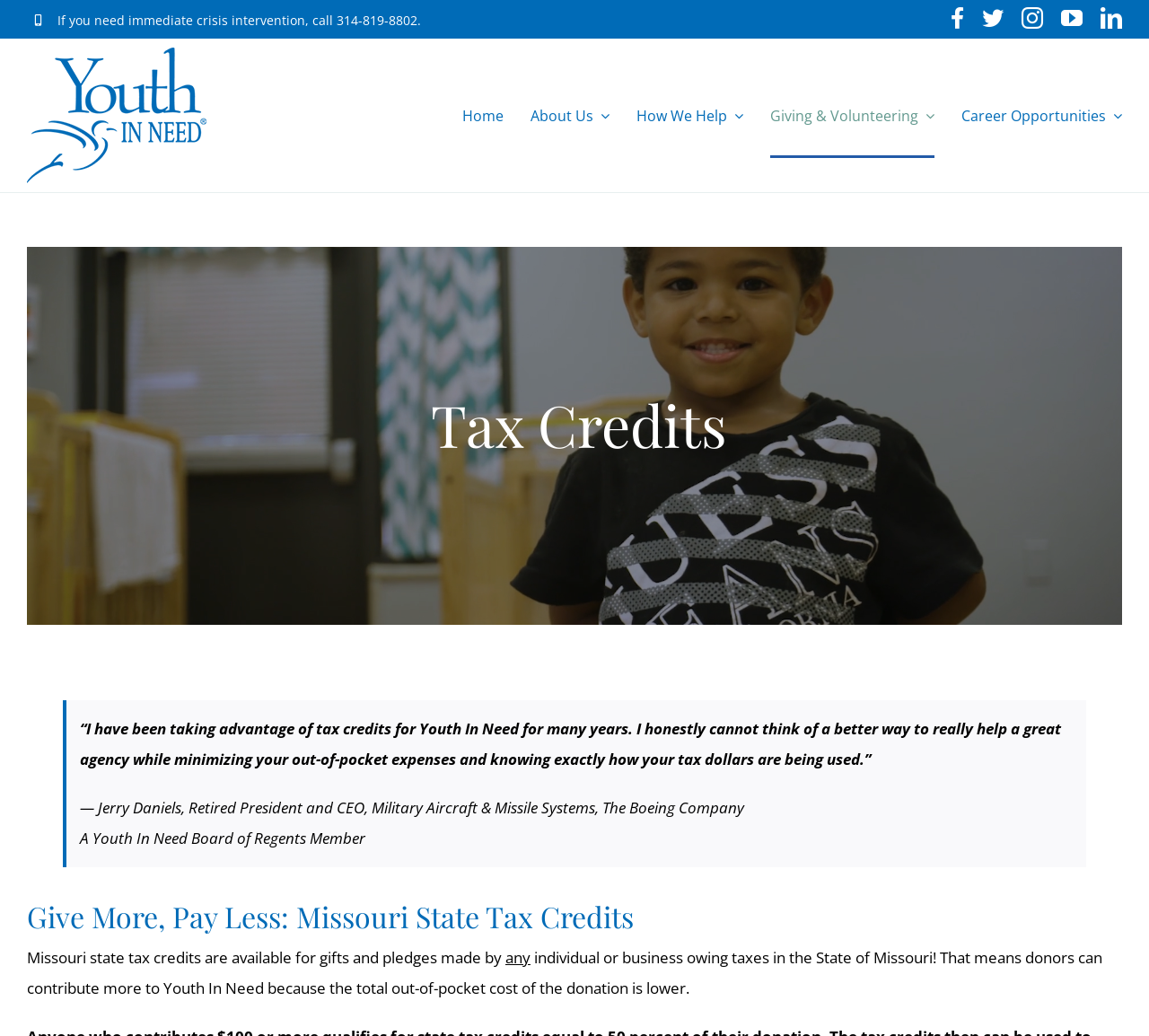What is required to be eligible for Missouri state tax credits?
Using the visual information, reply with a single word or short phrase.

Owing taxes in the State of Missouri